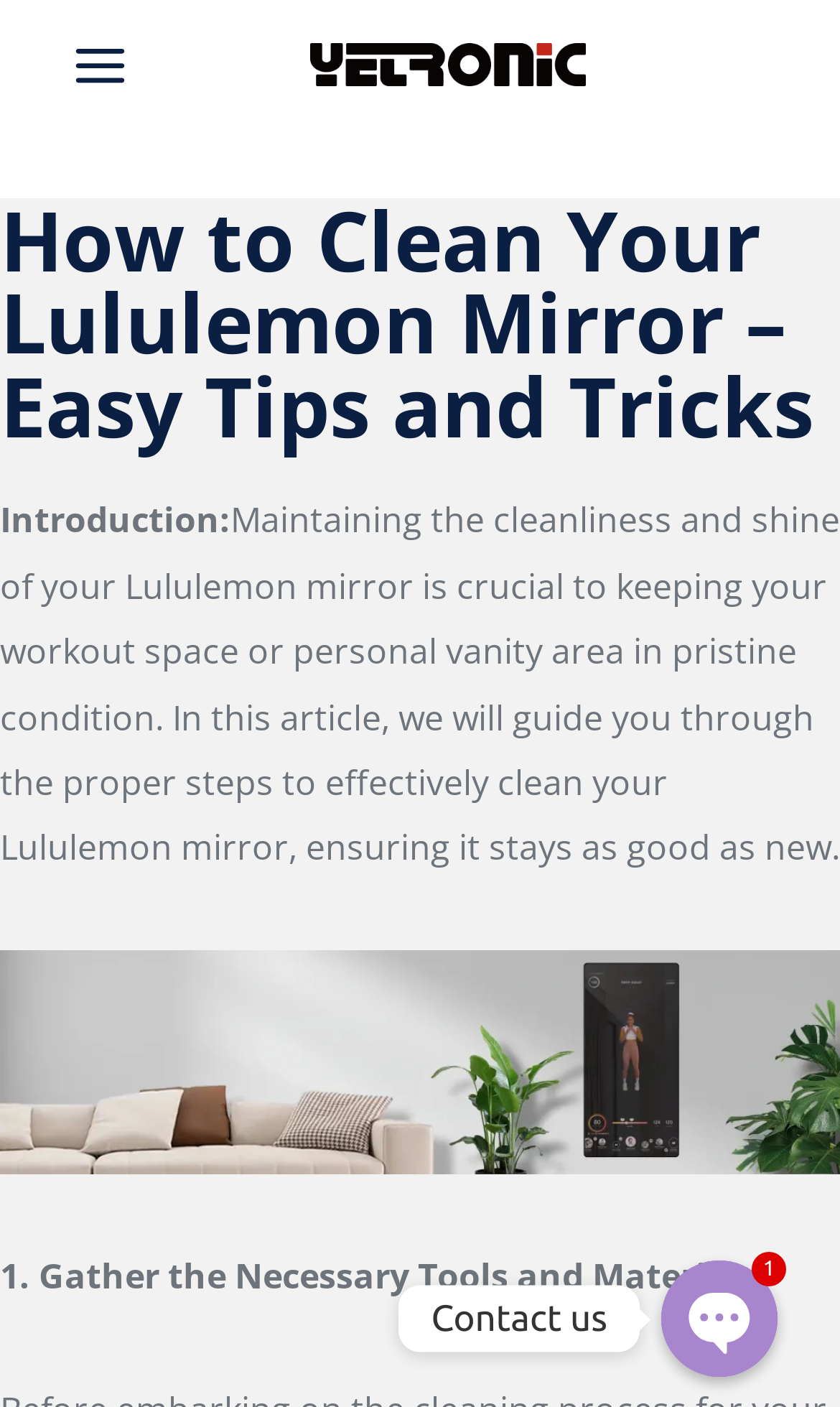Your task is to find and give the main heading text of the webpage.

How to Clean Your Lululemon Mirror – Easy Tips and Tricks